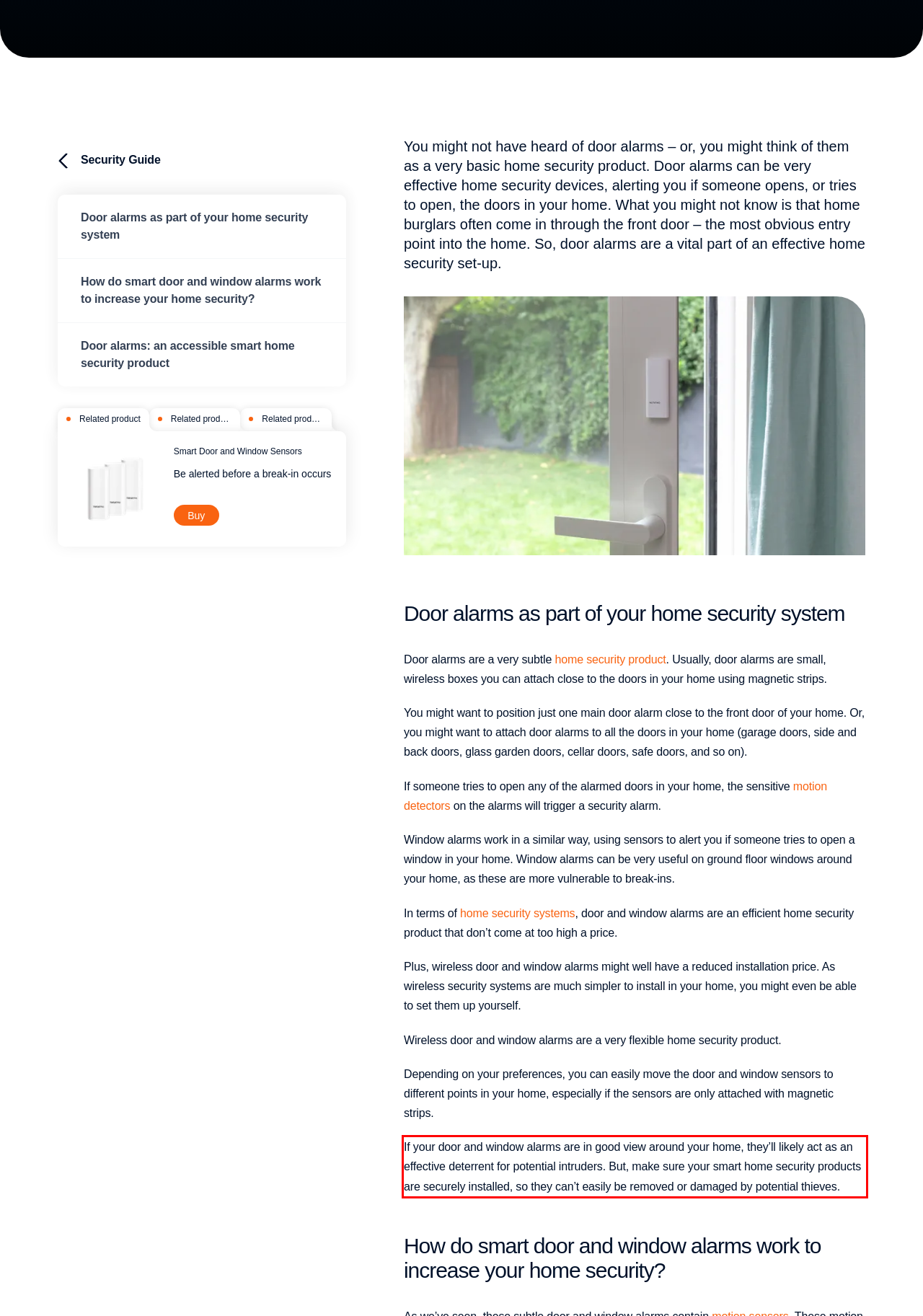Inspect the webpage screenshot that has a red bounding box and use OCR technology to read and display the text inside the red bounding box.

If your door and window alarms are in good view around your home, they’ll likely act as an effective deterrent for potential intruders. But, make sure your smart home security products are securely installed, so they can’t easily be removed or damaged by potential thieves.